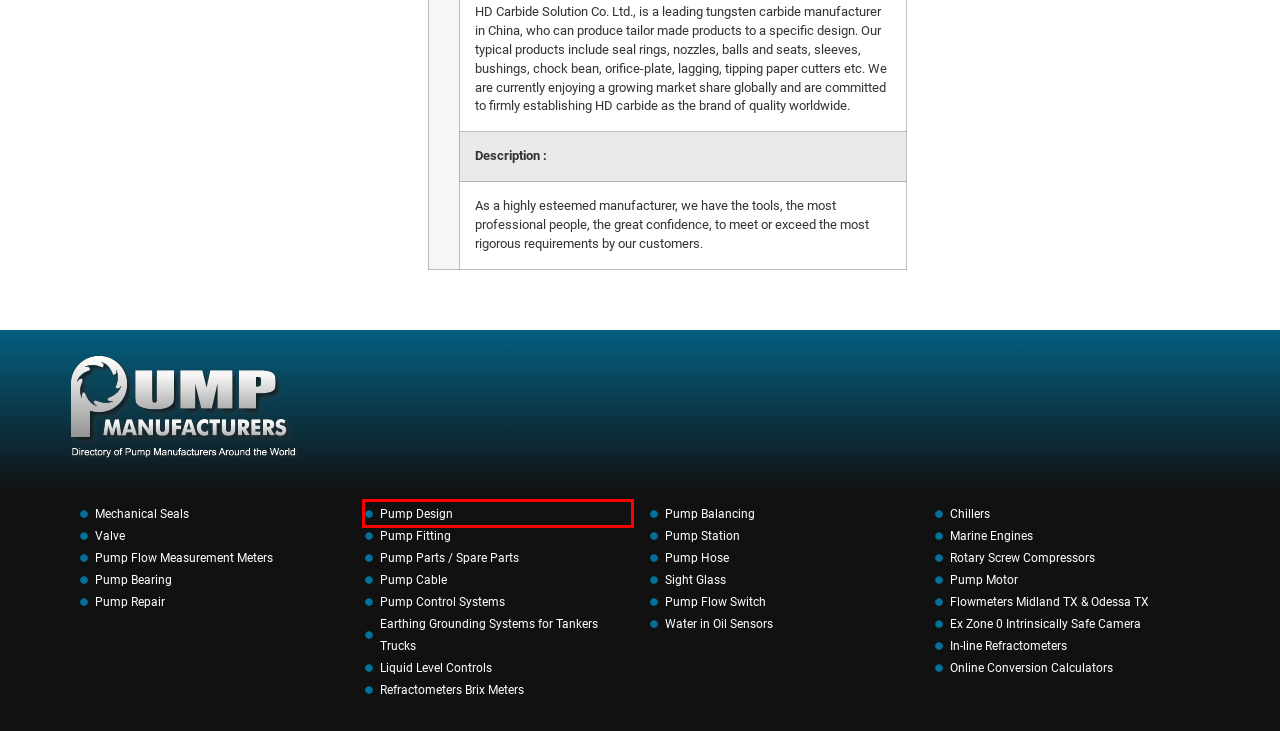Given a screenshot of a webpage with a red bounding box highlighting a UI element, choose the description that best corresponds to the new webpage after clicking the element within the red bounding box. Here are your options:
A. Conversion Calculators Online - A Website For Engineers
B. Pump Station - PUMP MANUFACTURERS
C. HAWK MEASUREMENT - Sensors Monitors for Level, Moisture, Dust, and Sampling
D. Mechanical Seals - PUMP MANUFACTURERS
E. Pump Cable - PUMP MANUFACTURERS
F. Pump Design - PUMP MANUFACTURERS
G. Marine Engines - PUMP MANUFACTURERS
H. Pump Bearing - PUMP MANUFACTURERS

F